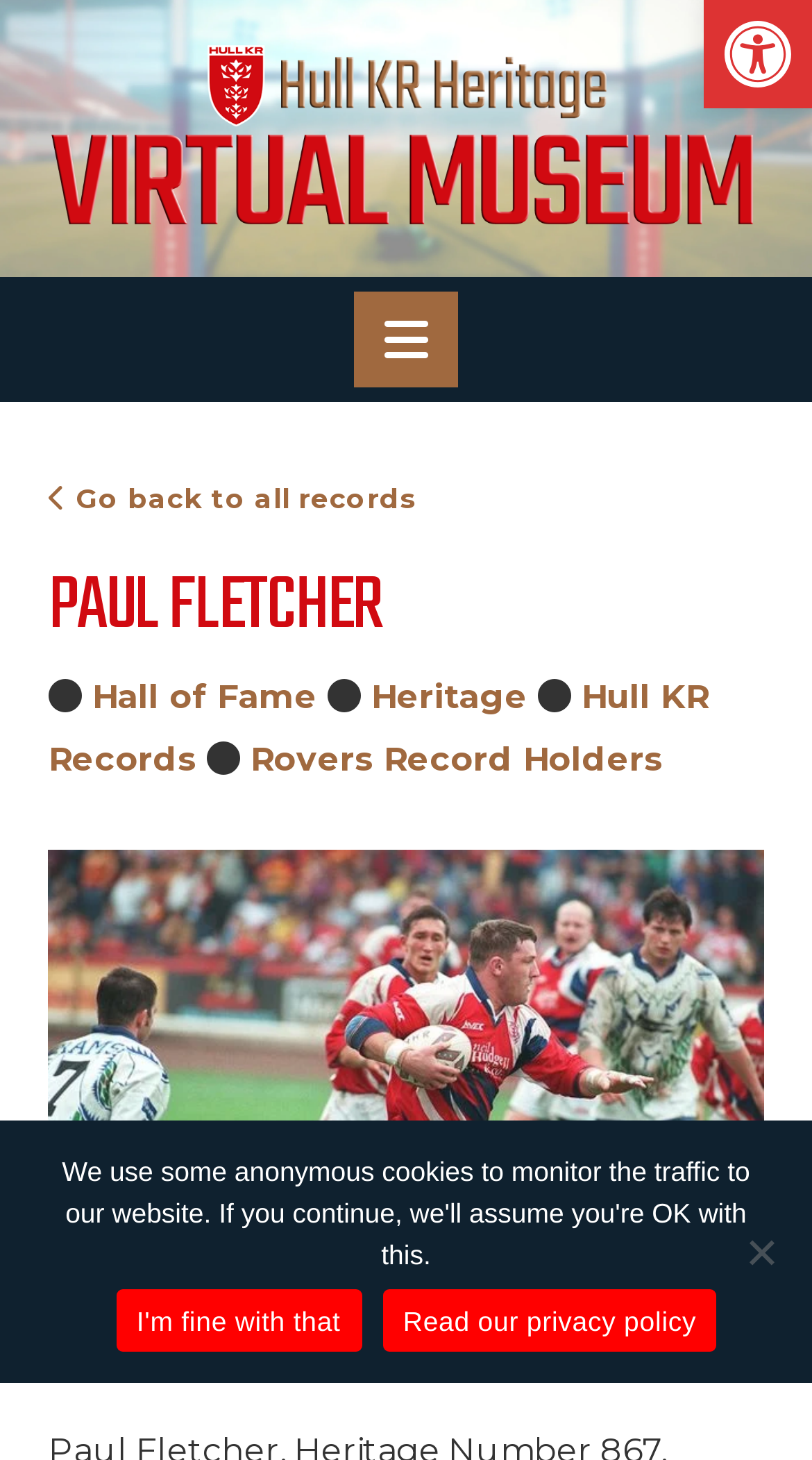Specify the bounding box coordinates of the region I need to click to perform the following instruction: "Open accessibility tools". The coordinates must be four float numbers in the range of 0 to 1, i.e., [left, top, right, bottom].

[0.867, 0.0, 1.0, 0.074]